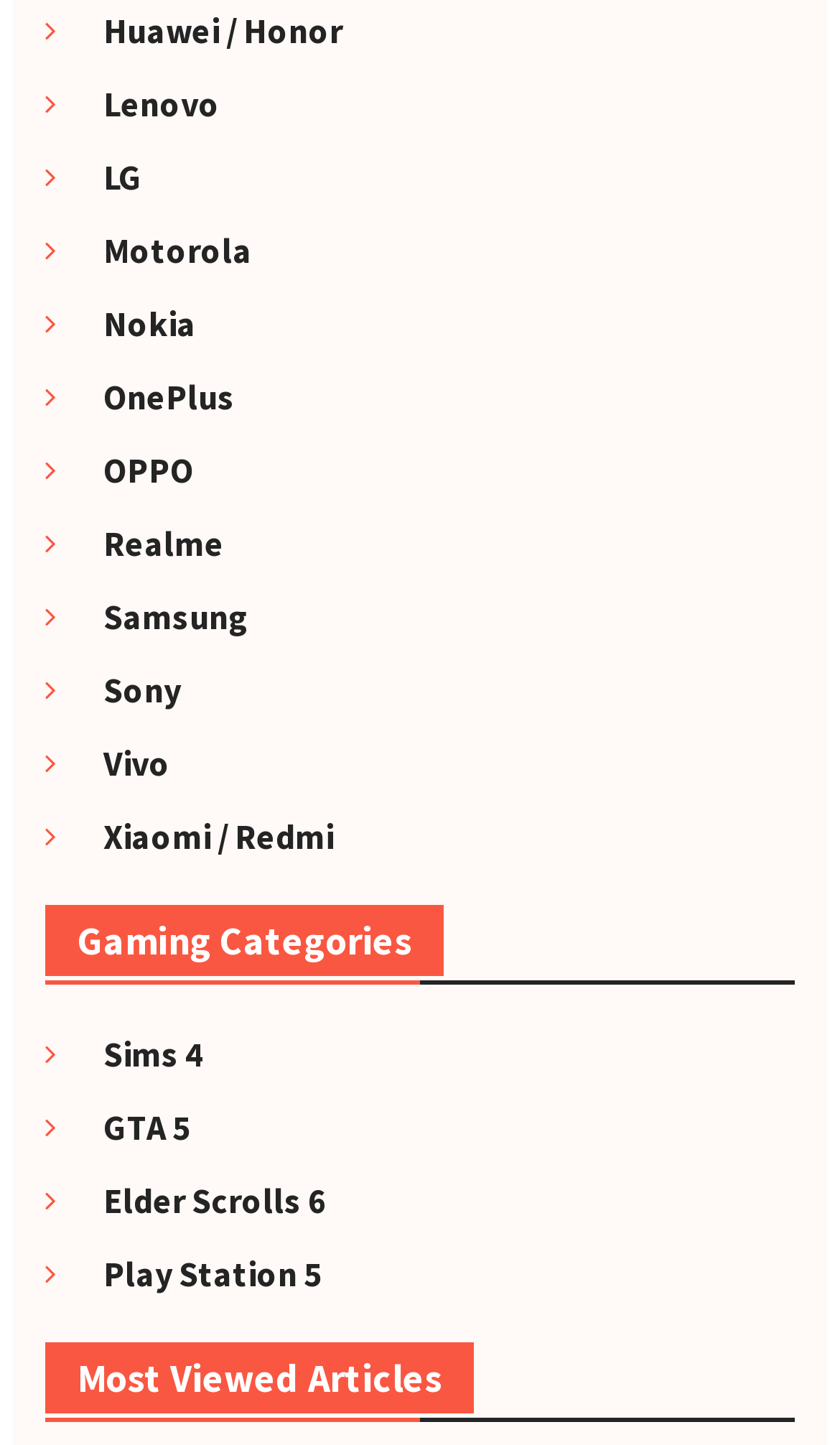Please find the bounding box for the UI element described by: "GTA 5".

[0.084, 0.765, 0.225, 0.795]